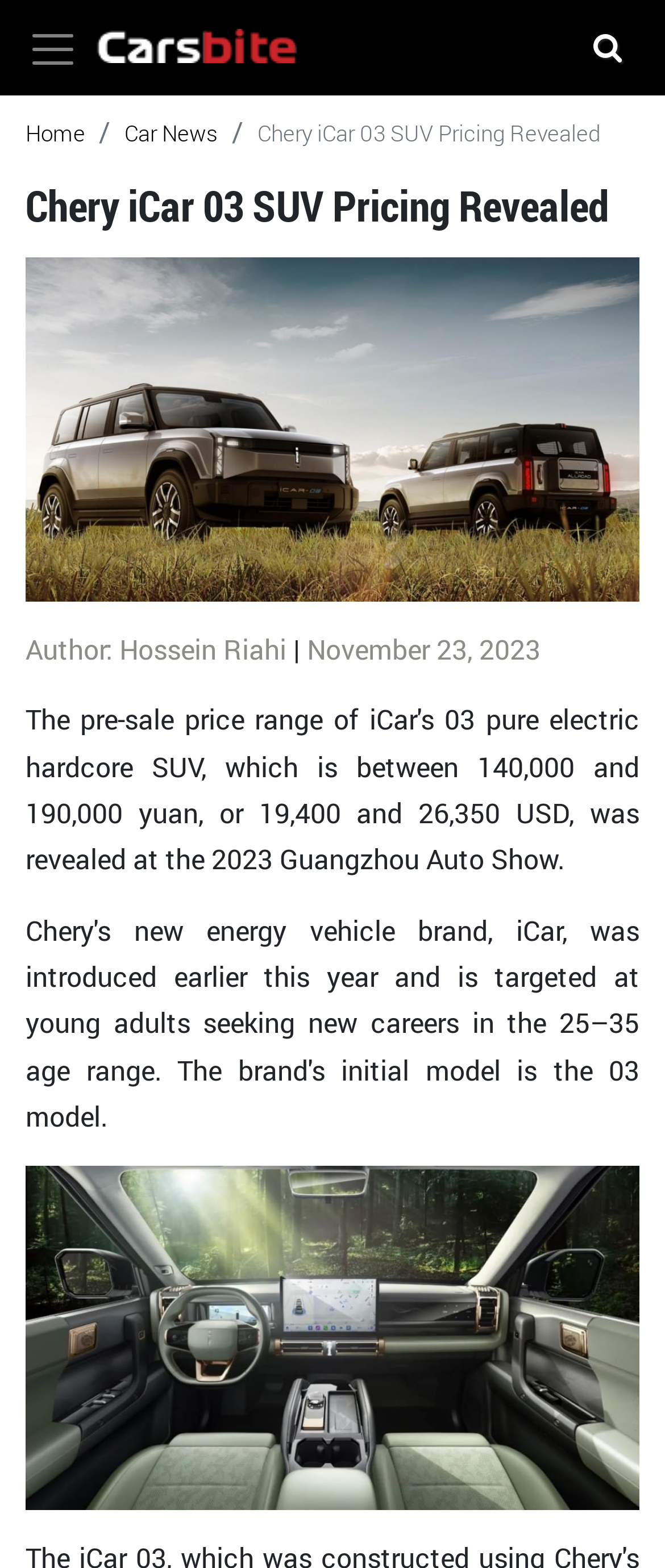From the webpage screenshot, predict the bounding box of the UI element that matches this description: "Home".

[0.038, 0.075, 0.128, 0.095]